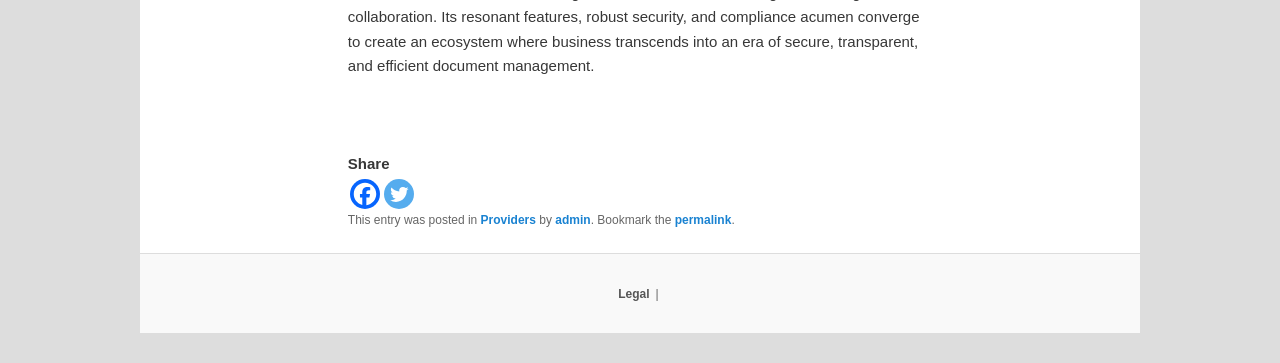Please find the bounding box for the following UI element description. Provide the coordinates in (top-left x, top-left y, bottom-right x, bottom-right y) format, with values between 0 and 1: title="Pin it"

None